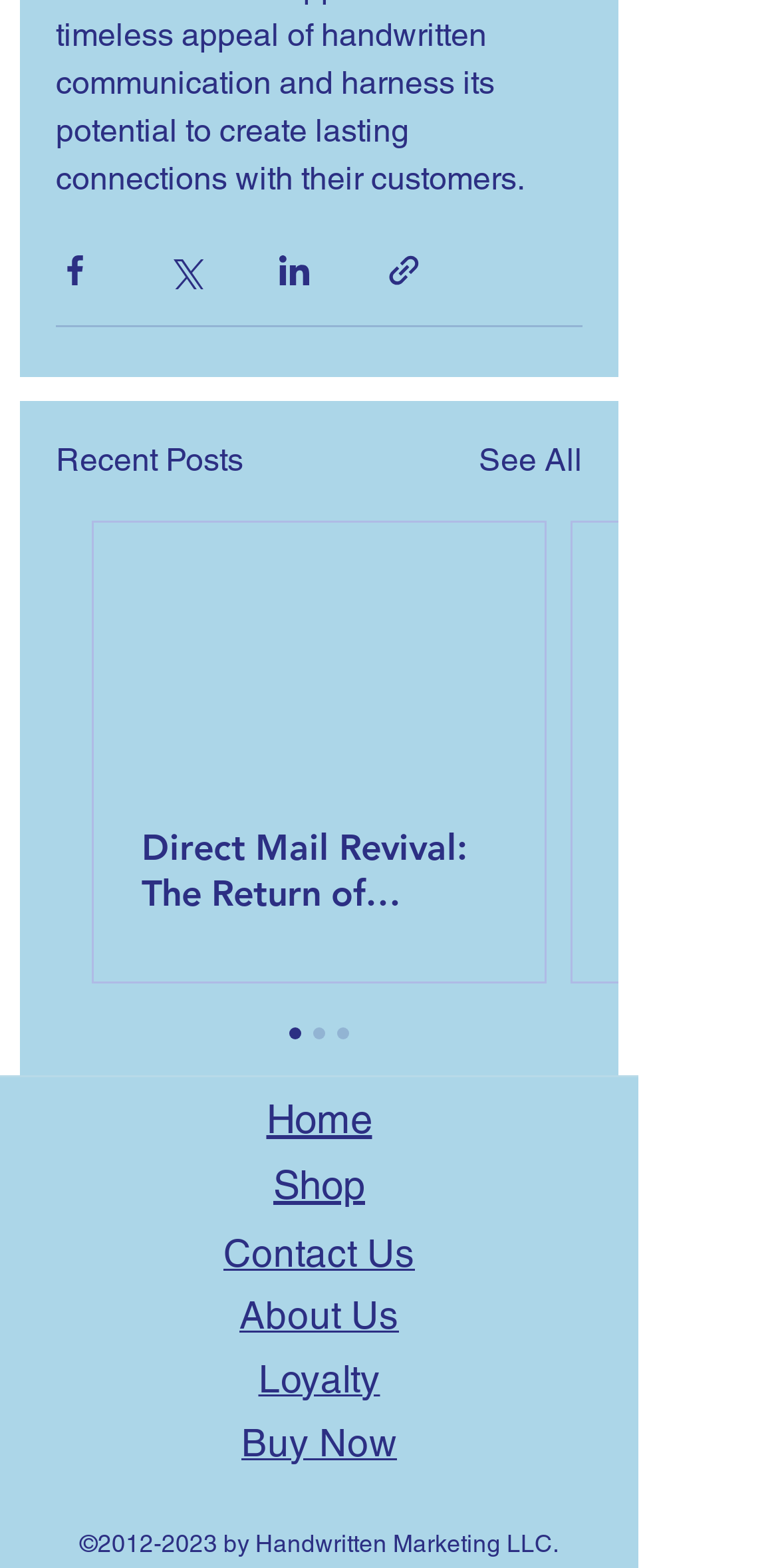Examine the image carefully and respond to the question with a detailed answer: 
How many navigation links are available?

I counted the number of navigation links available, which are Home, Shop, Contact Us, About Us, Loyalty, and Buy Now.